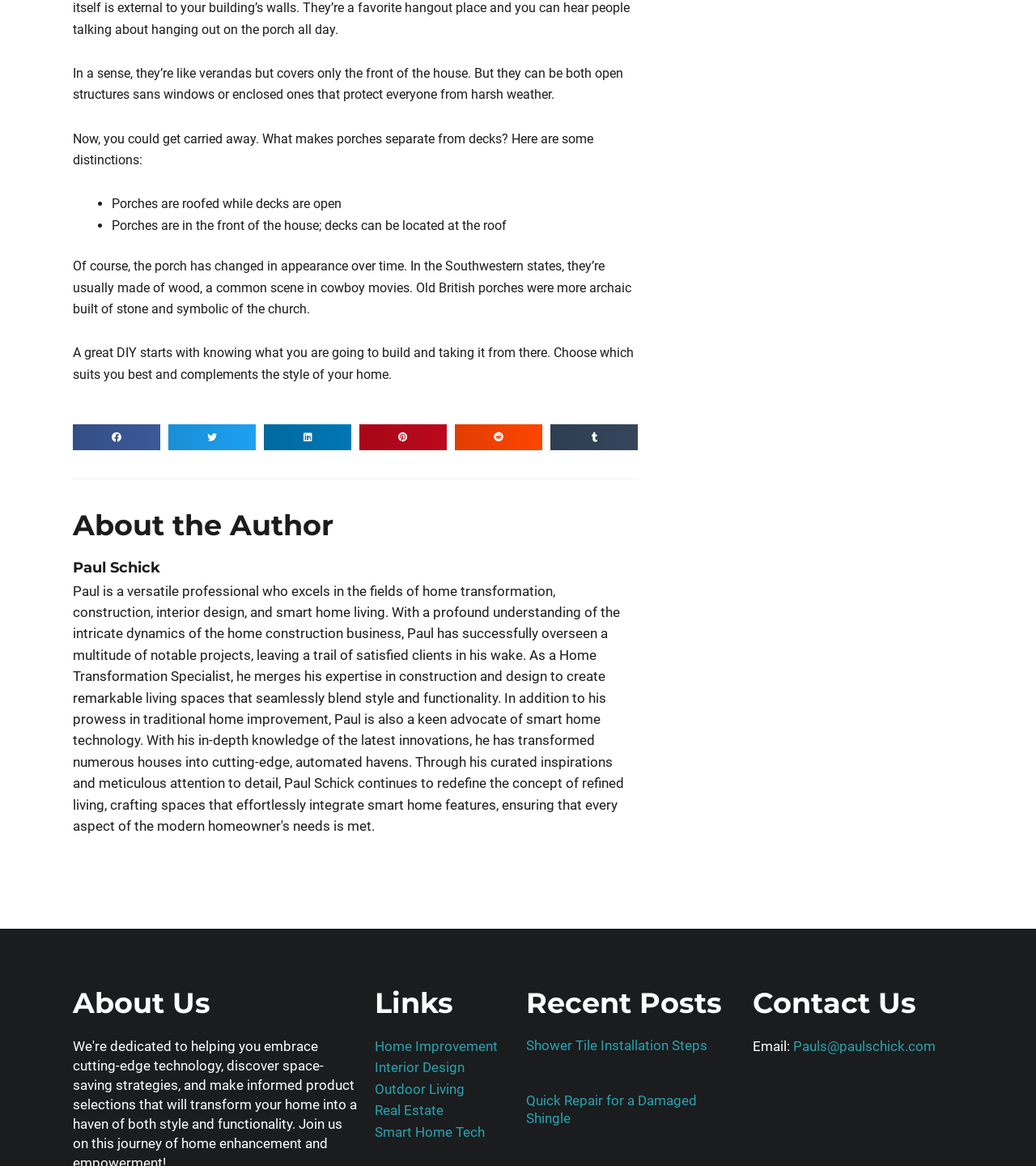Please identify the bounding box coordinates of the element on the webpage that should be clicked to follow this instruction: "Contact via email". The bounding box coordinates should be given as four float numbers between 0 and 1, formatted as [left, top, right, bottom].

[0.766, 0.89, 0.903, 0.904]